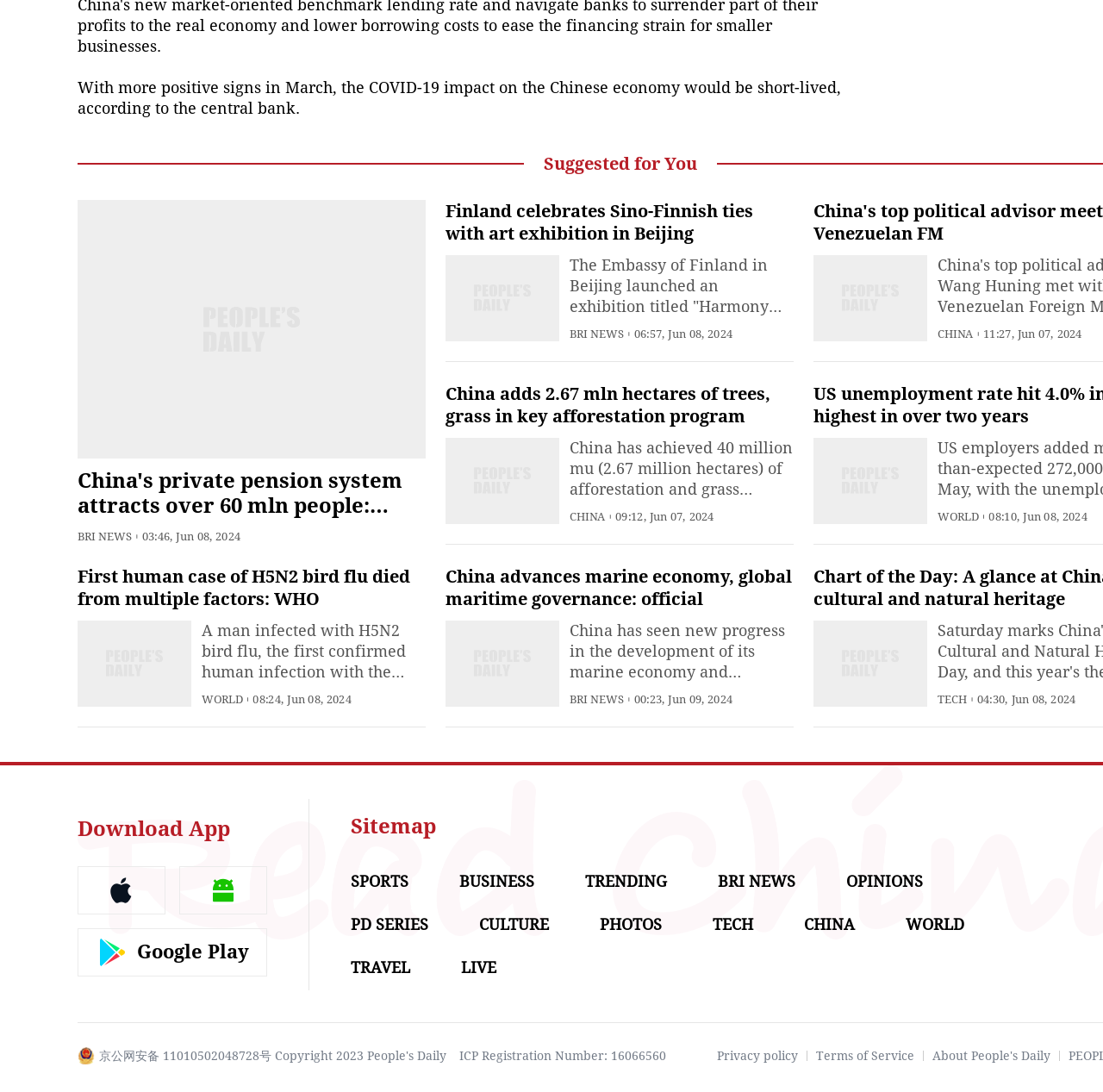What is the topic of the news article at the top?
From the screenshot, provide a brief answer in one word or phrase.

COVID-19